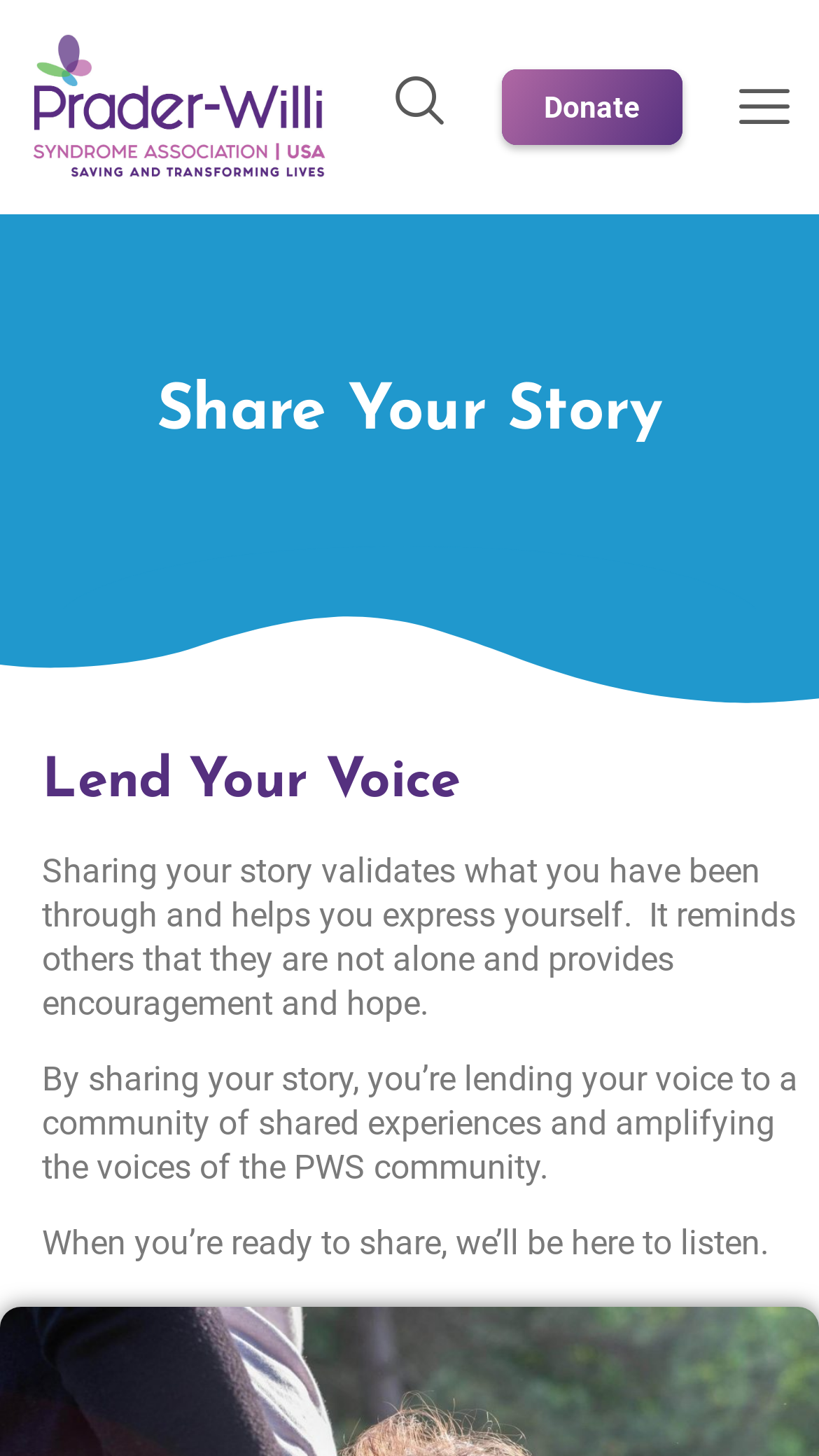What is the button on the top right corner for?
Based on the image, answer the question with as much detail as possible.

I found the answer by looking at the button element with the text 'Open Search' at the top right corner of the webpage, which suggests that this button is used to open a search function.